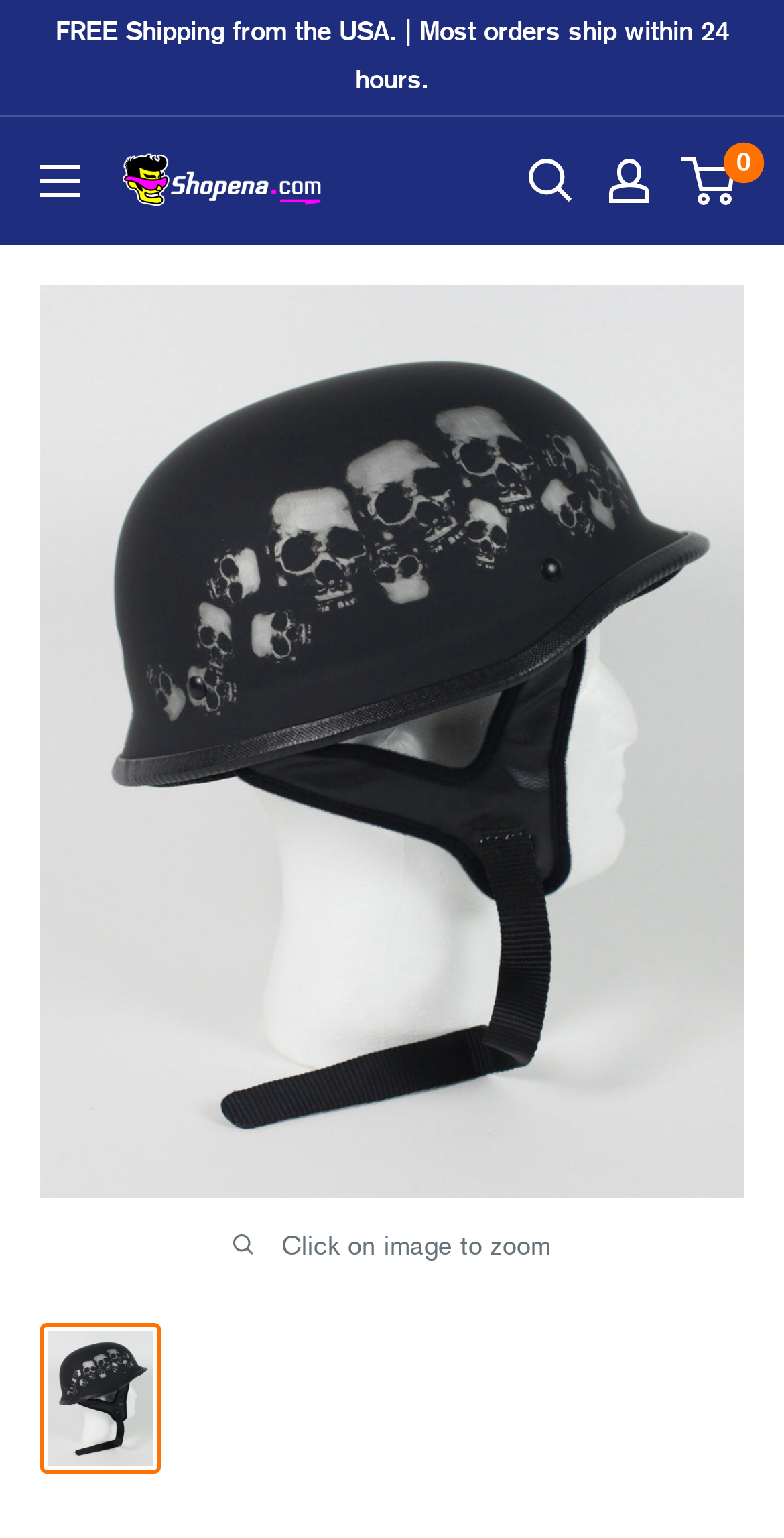Predict the bounding box of the UI element based on this description: "0 Cart".

[0.874, 0.101, 0.938, 0.133]